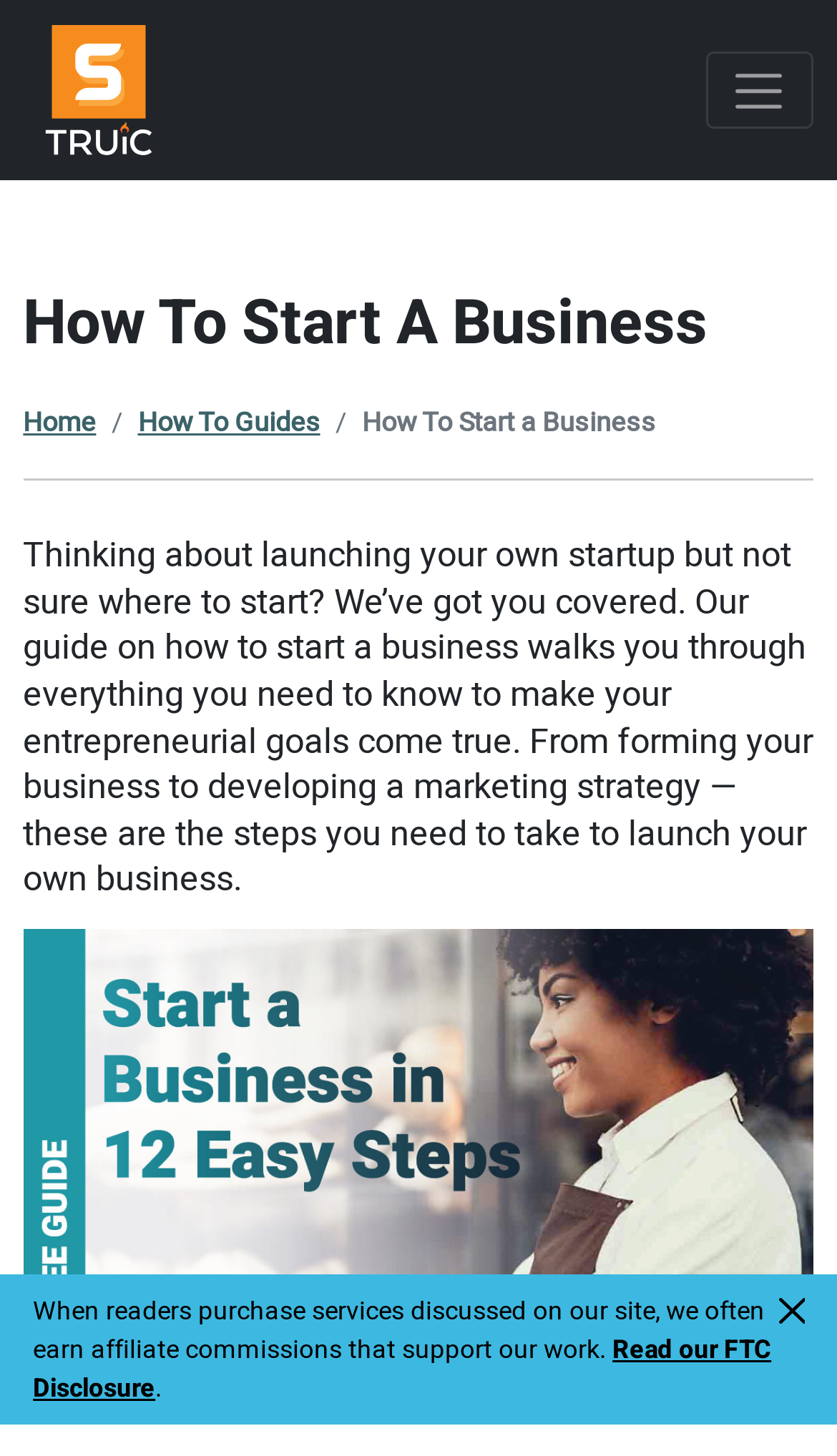Identify the bounding box for the given UI element using the description provided. Coordinates should be in the format (top-left x, top-left y, bottom-right x, bottom-right y) and must be between 0 and 1. Here is the description: aria-label="Toggle navigation"

[0.843, 0.035, 0.972, 0.089]